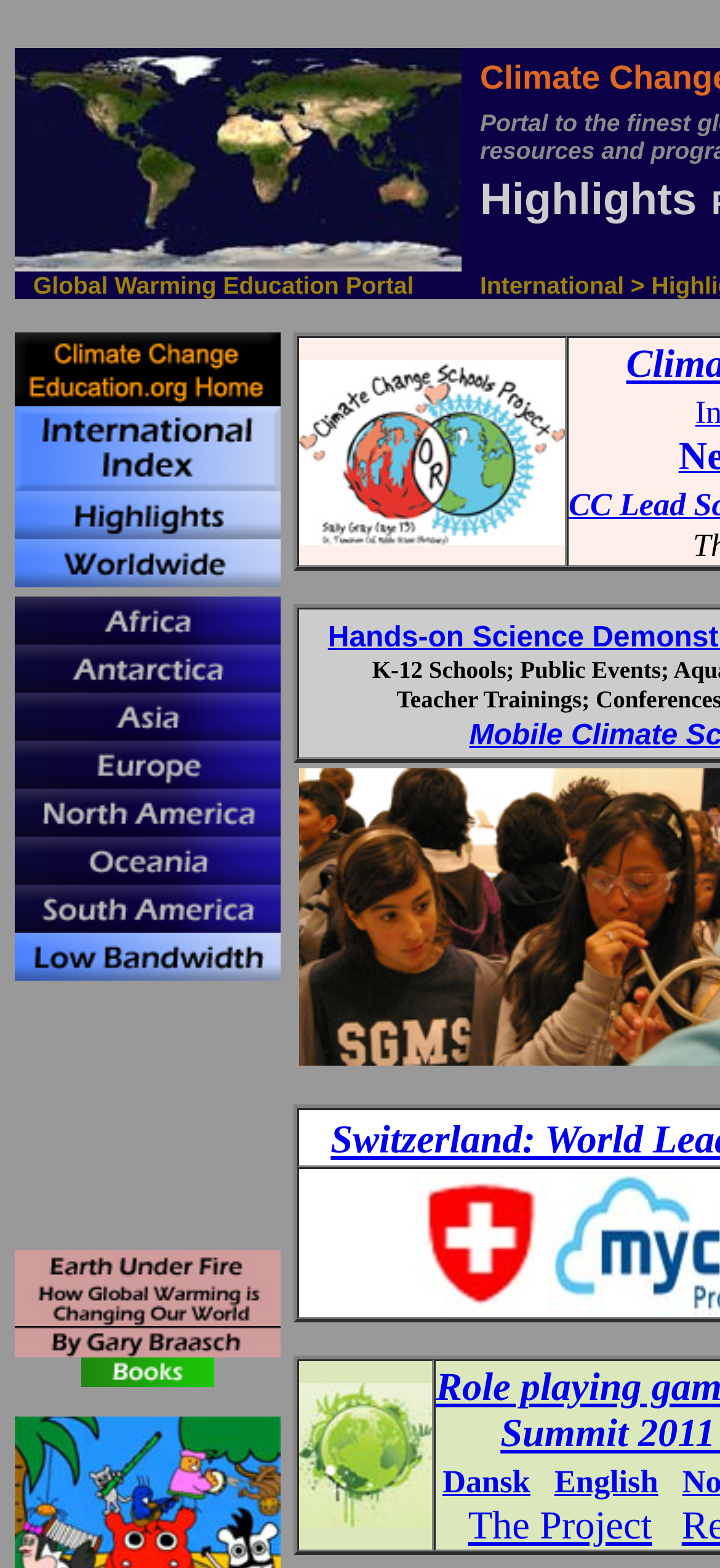Extract the bounding box coordinates for the HTML element that matches this description: "parent_node: Networking Partner:". The coordinates should be four float numbers between 0 and 1, i.e., [left, top, right, bottom].

[0.021, 0.244, 0.39, 0.264]